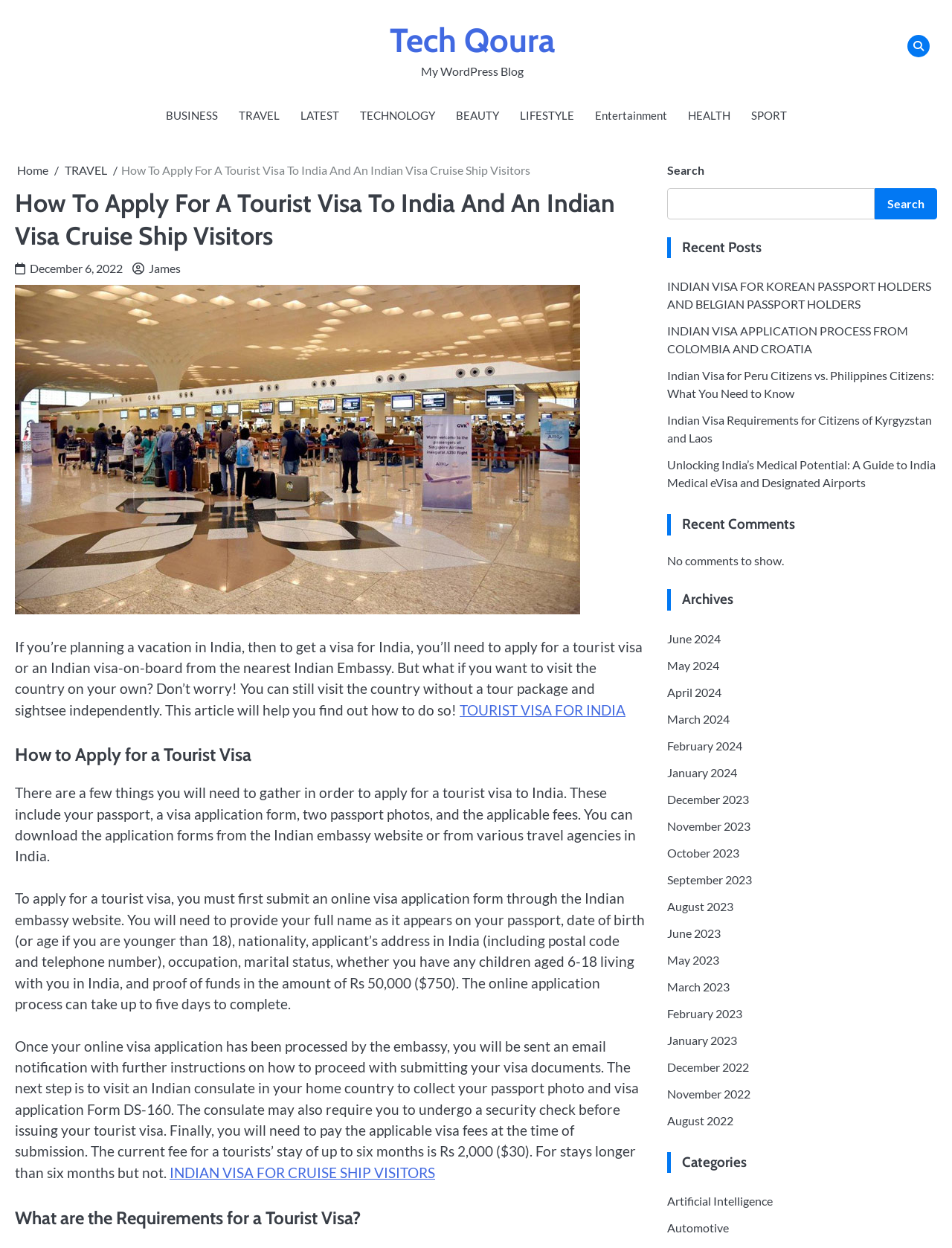Identify the bounding box coordinates of the part that should be clicked to carry out this instruction: "View recent posts".

[0.701, 0.19, 0.984, 0.207]